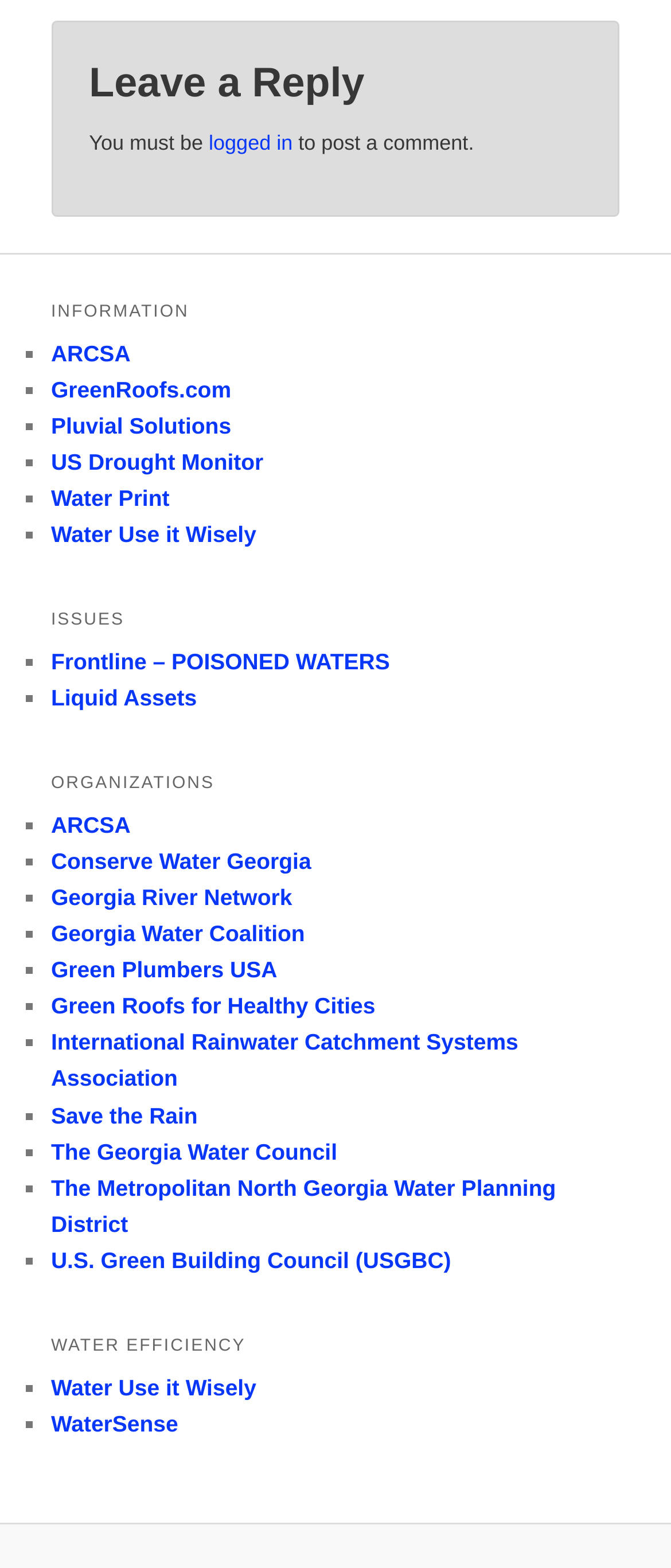Please identify the bounding box coordinates of the element that needs to be clicked to execute the following command: "Check 'WaterSense'". Provide the bounding box using four float numbers between 0 and 1, formatted as [left, top, right, bottom].

[0.076, 0.899, 0.266, 0.916]